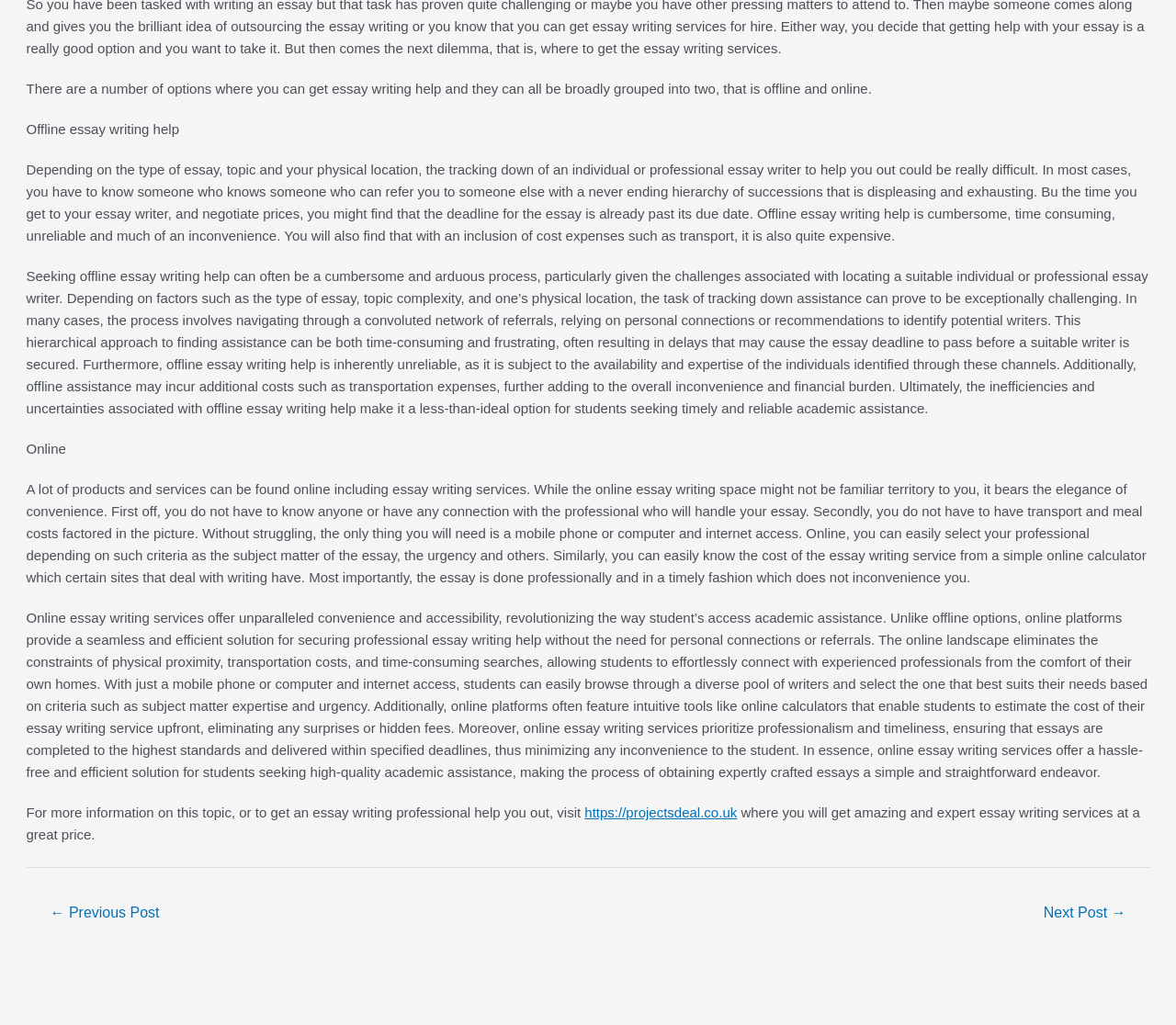Provide the bounding box coordinates of the HTML element this sentence describes: "← Previous Post". The bounding box coordinates consist of four float numbers between 0 and 1, i.e., [left, top, right, bottom].

[0.024, 0.875, 0.154, 0.909]